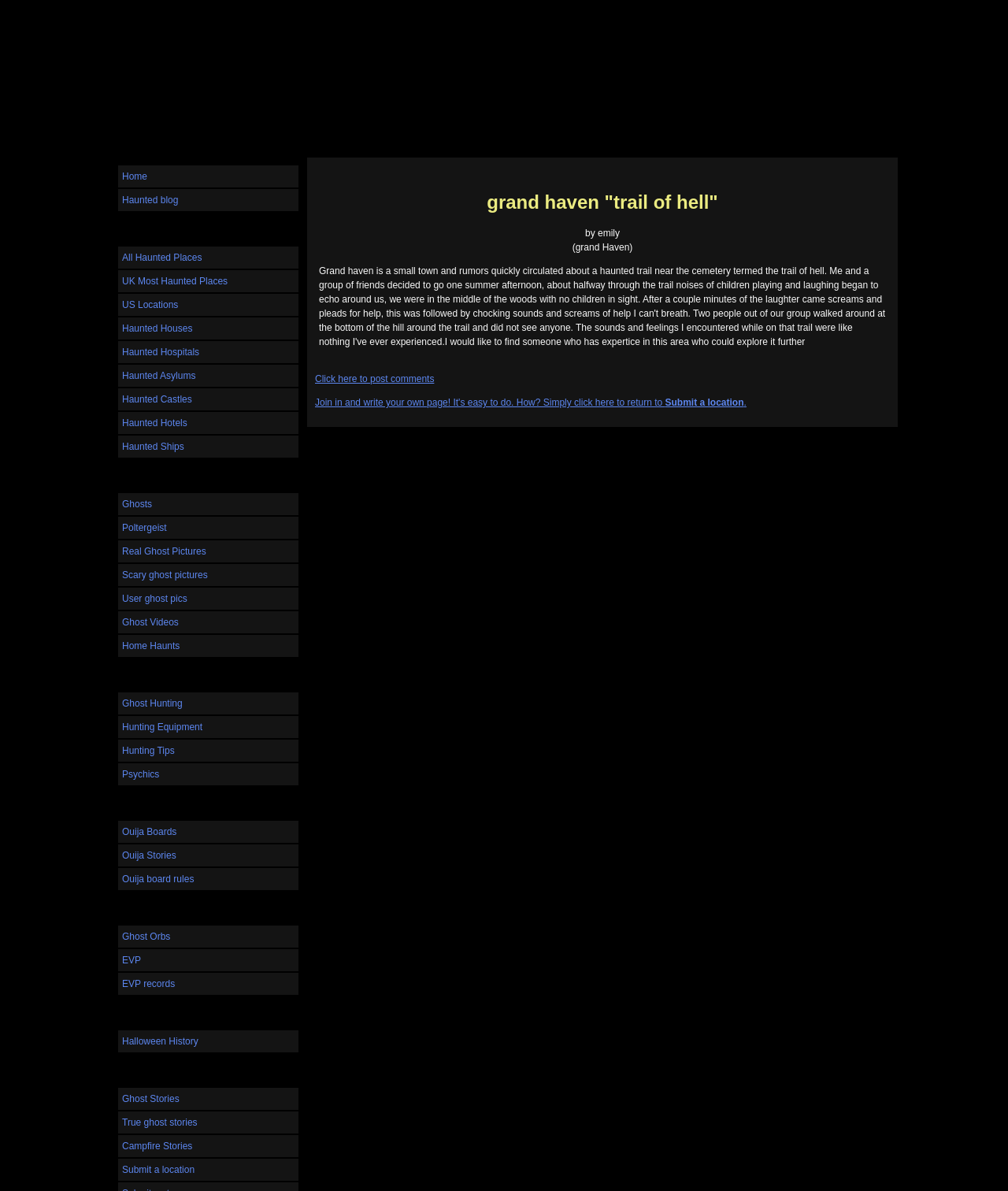From the element description UK Most Haunted Places, predict the bounding box coordinates of the UI element. The coordinates must be specified in the format (top-left x, top-left y, bottom-right x, bottom-right y) and should be within the 0 to 1 range.

[0.117, 0.227, 0.296, 0.245]